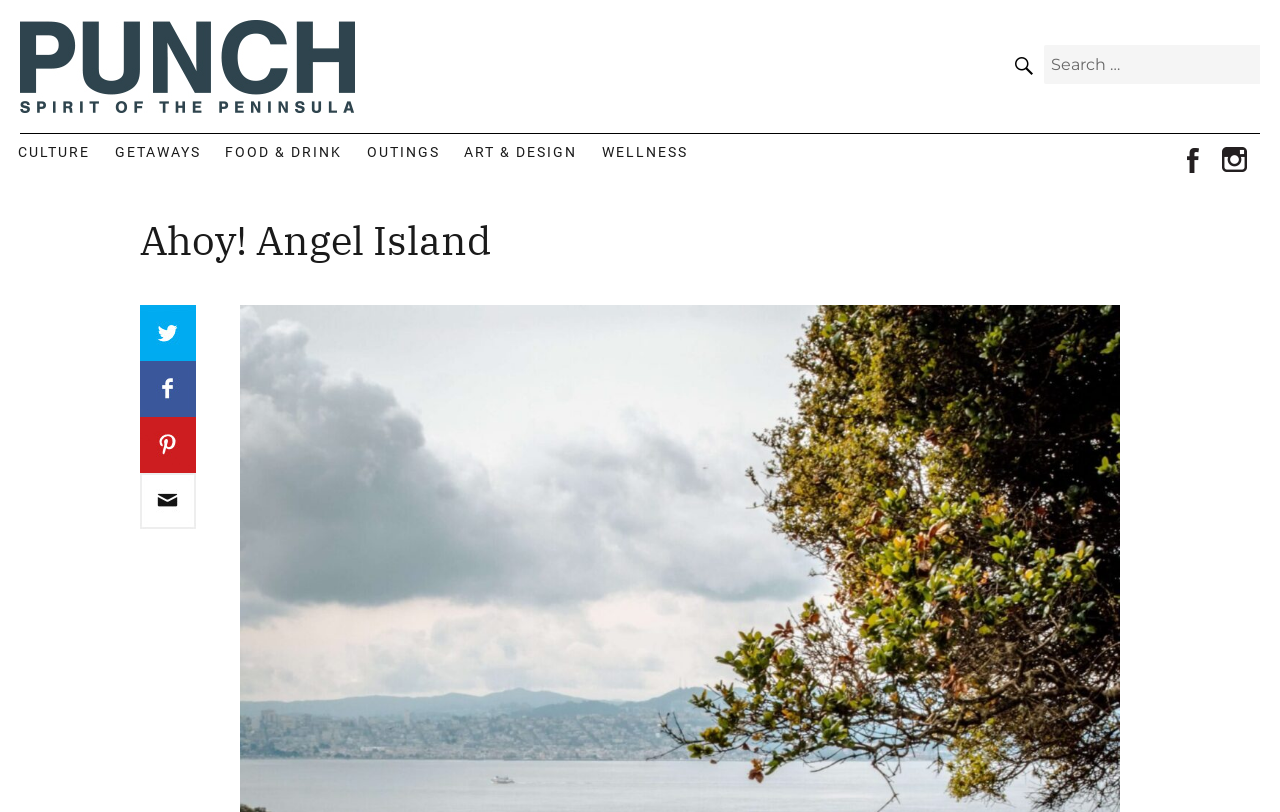Identify and provide the text content of the webpage's primary headline.

Ahoy! Angel Island